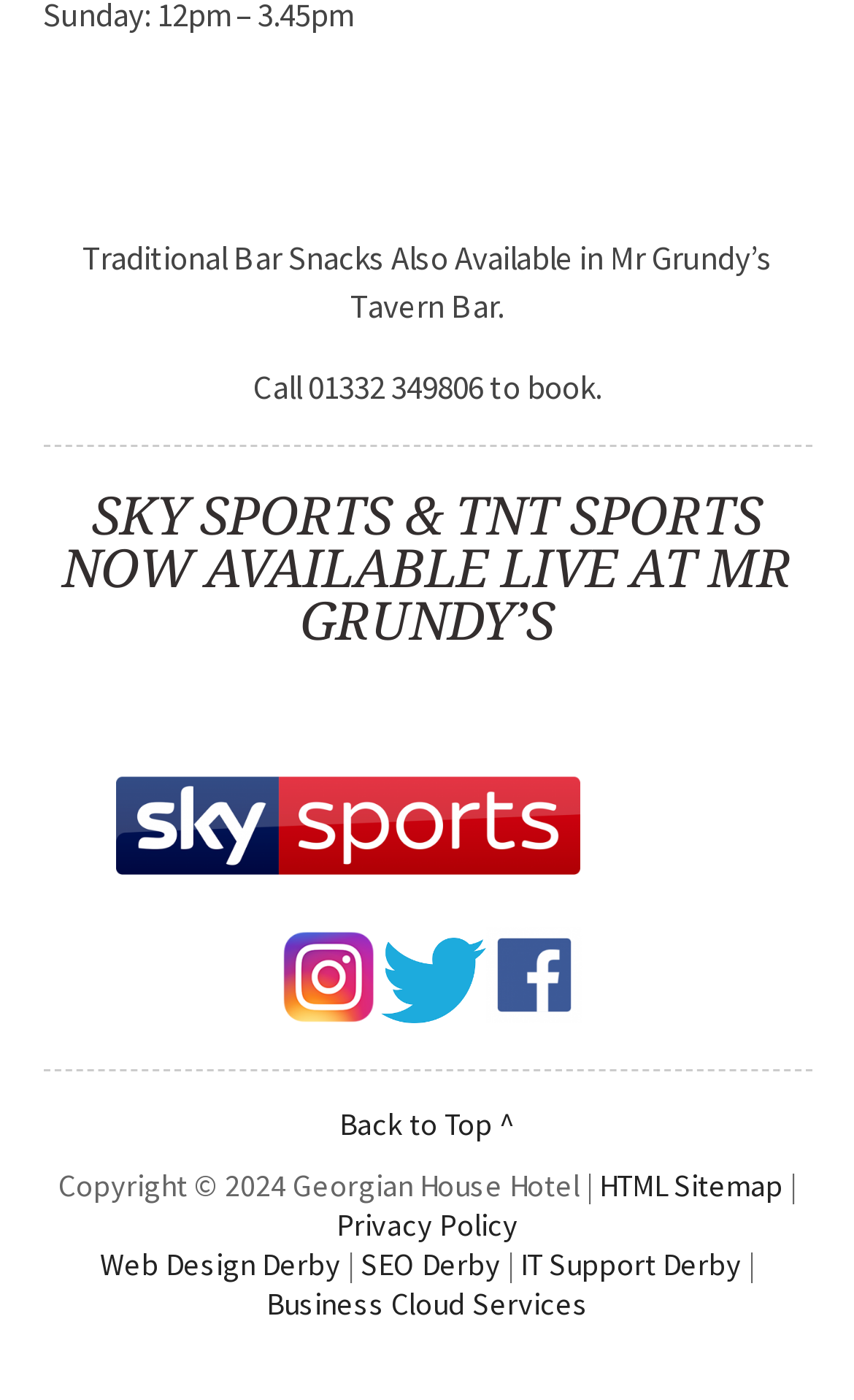Kindly provide the bounding box coordinates of the section you need to click on to fulfill the given instruction: "Visit the Georgian House Hotel website".

[0.135, 0.598, 0.678, 0.642]